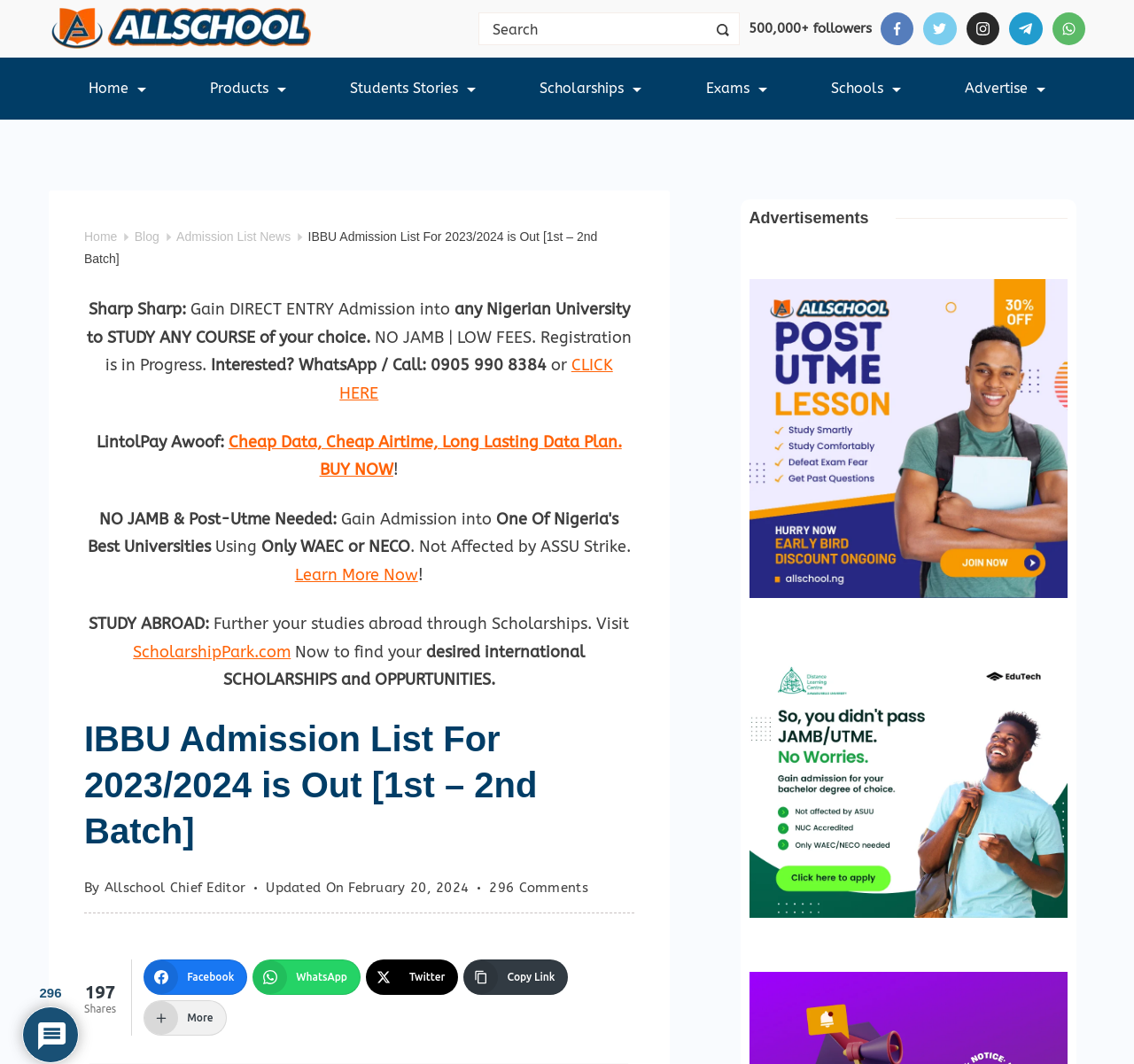Please identify the bounding box coordinates of the clickable region that I should interact with to perform the following instruction: "Click on Facebook". The coordinates should be expressed as four float numbers between 0 and 1, i.e., [left, top, right, bottom].

[0.776, 0.011, 0.805, 0.043]